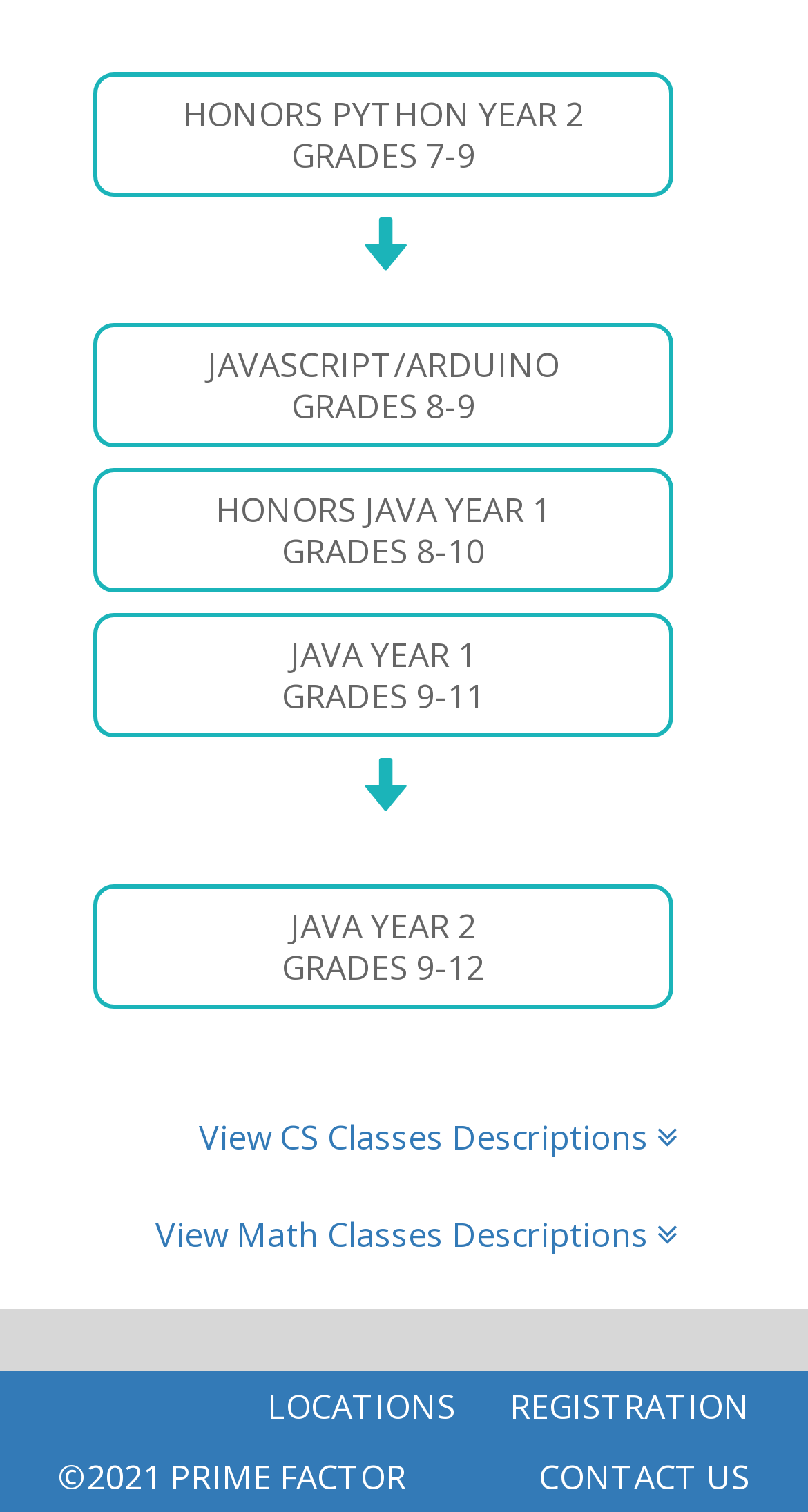What is the name of the company?
Answer briefly with a single word or phrase based on the image.

PRIME FACTOR